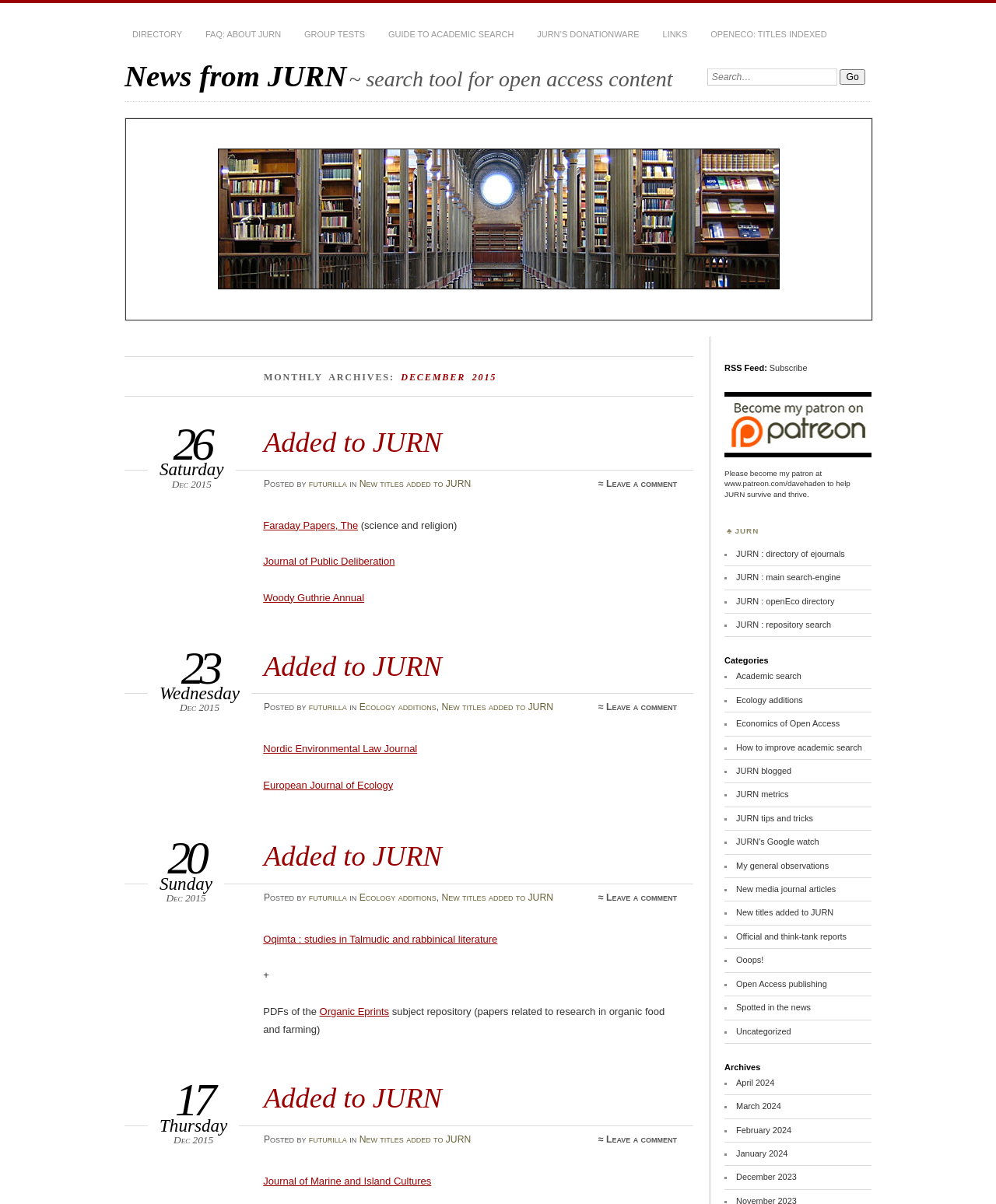Please identify the bounding box coordinates of the clickable area that will allow you to execute the instruction: "Enter your name".

None